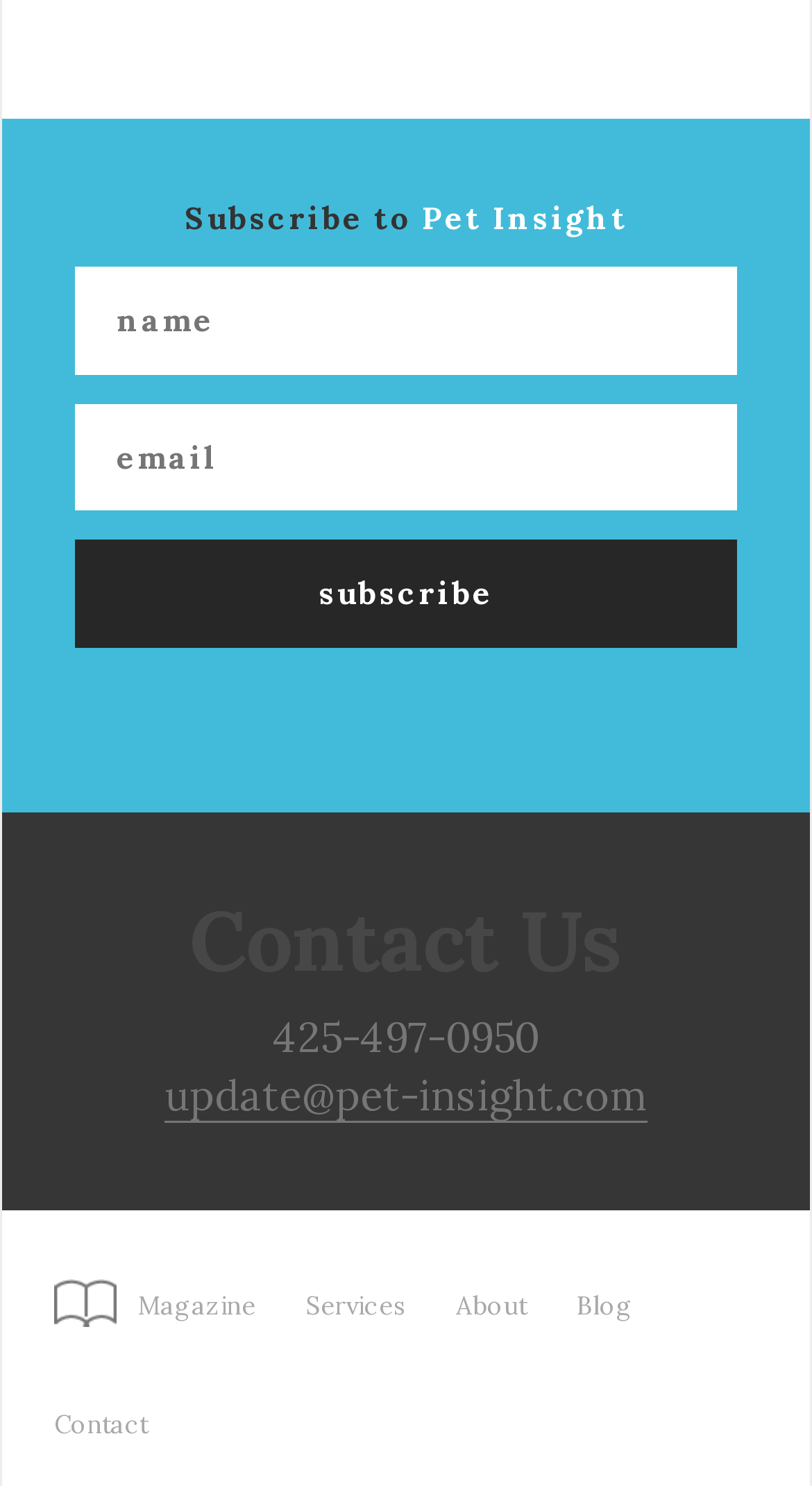Identify the bounding box for the UI element that is described as follows: "name="name" placeholder="Name"".

[0.092, 0.18, 0.908, 0.252]